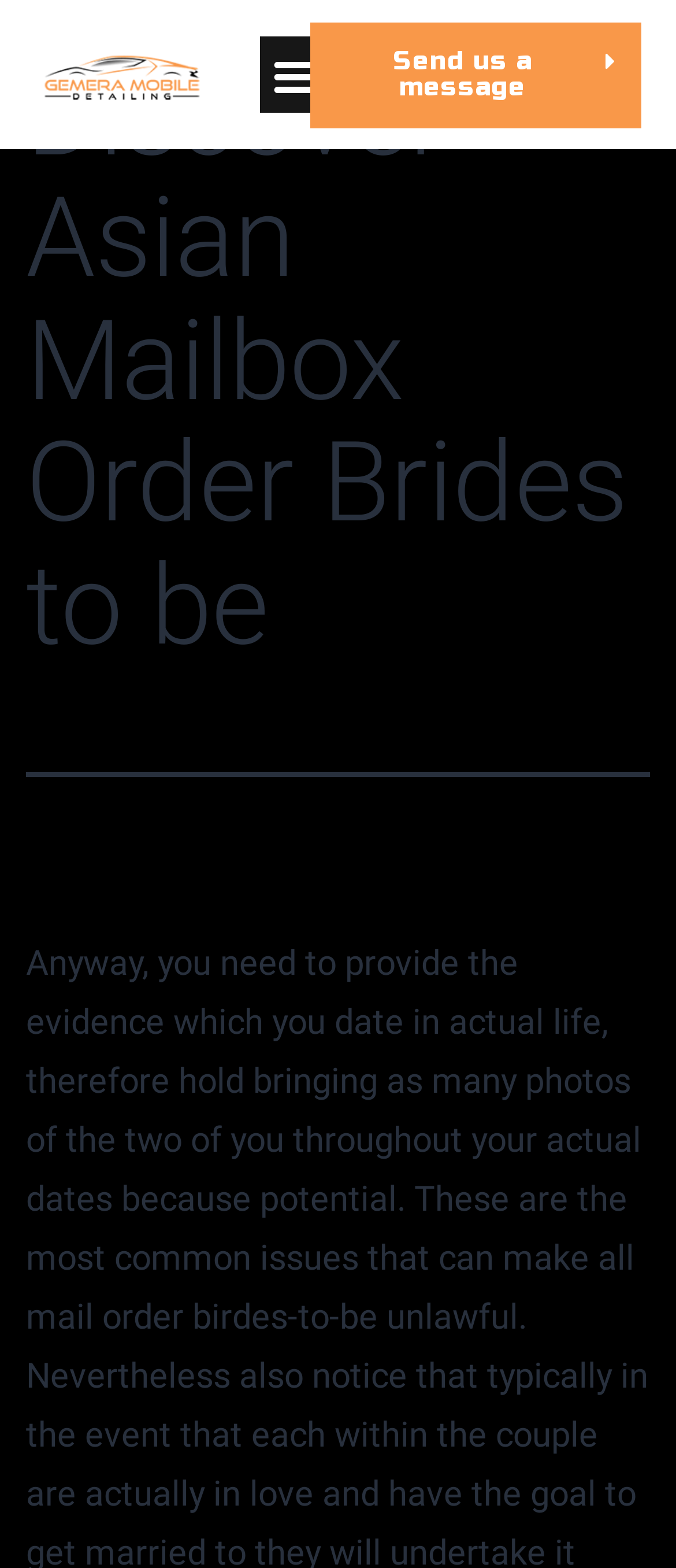Please identify the webpage's heading and generate its text content.

Discover Asian Mailbox Order Brides to be